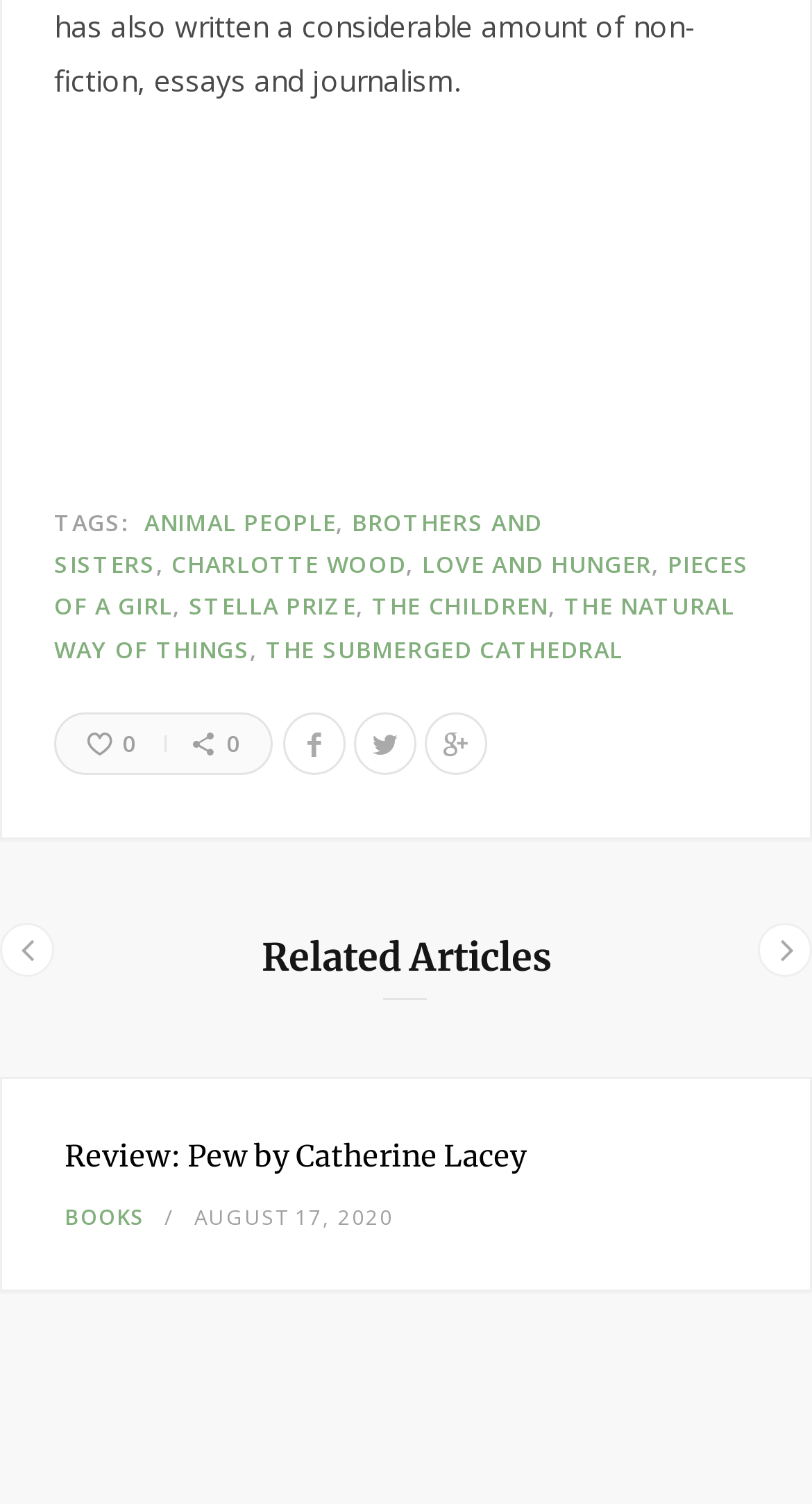Locate the bounding box coordinates of the element that should be clicked to fulfill the instruction: "View the 'Review: Pew by Catherine Lacey' article".

[0.079, 0.752, 0.382, 0.818]